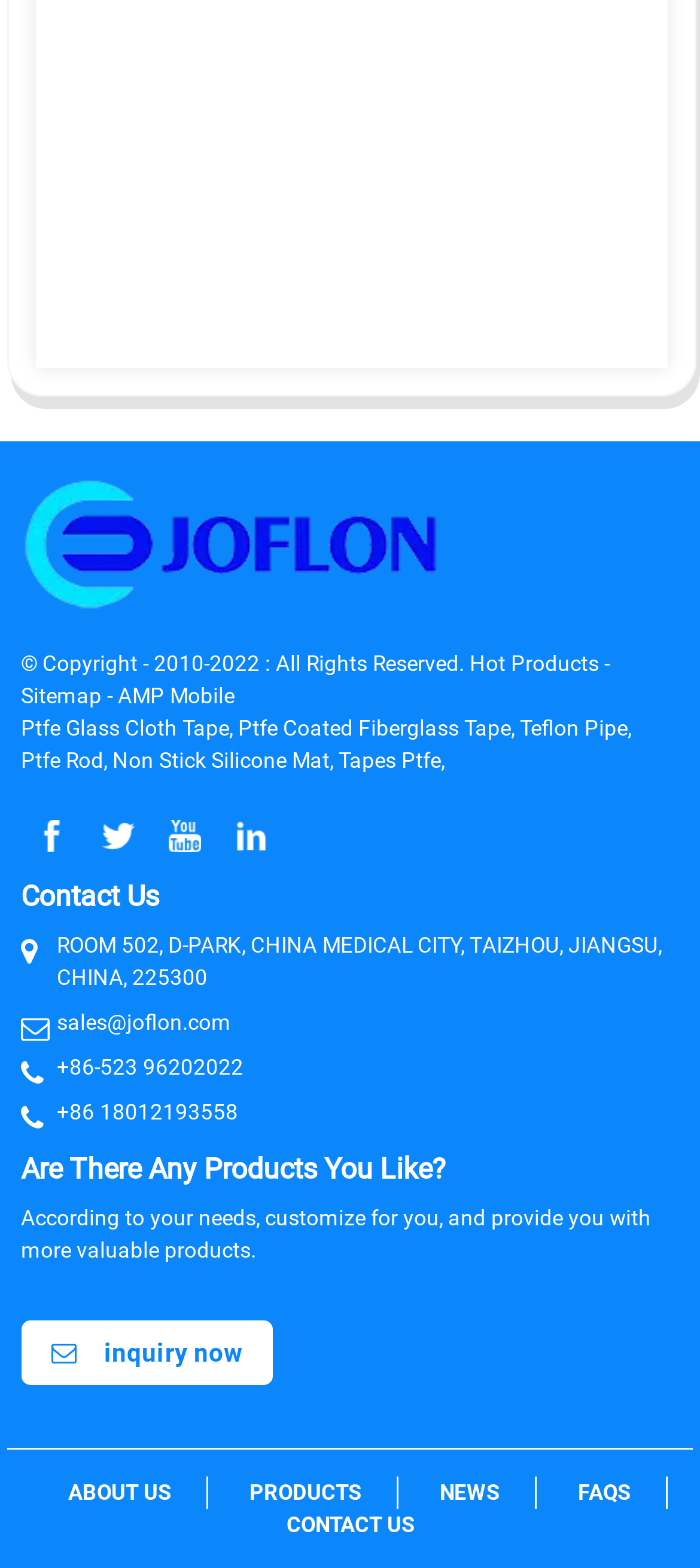Give the bounding box coordinates for the element described by: "Products".

[0.356, 0.942, 0.515, 0.962]